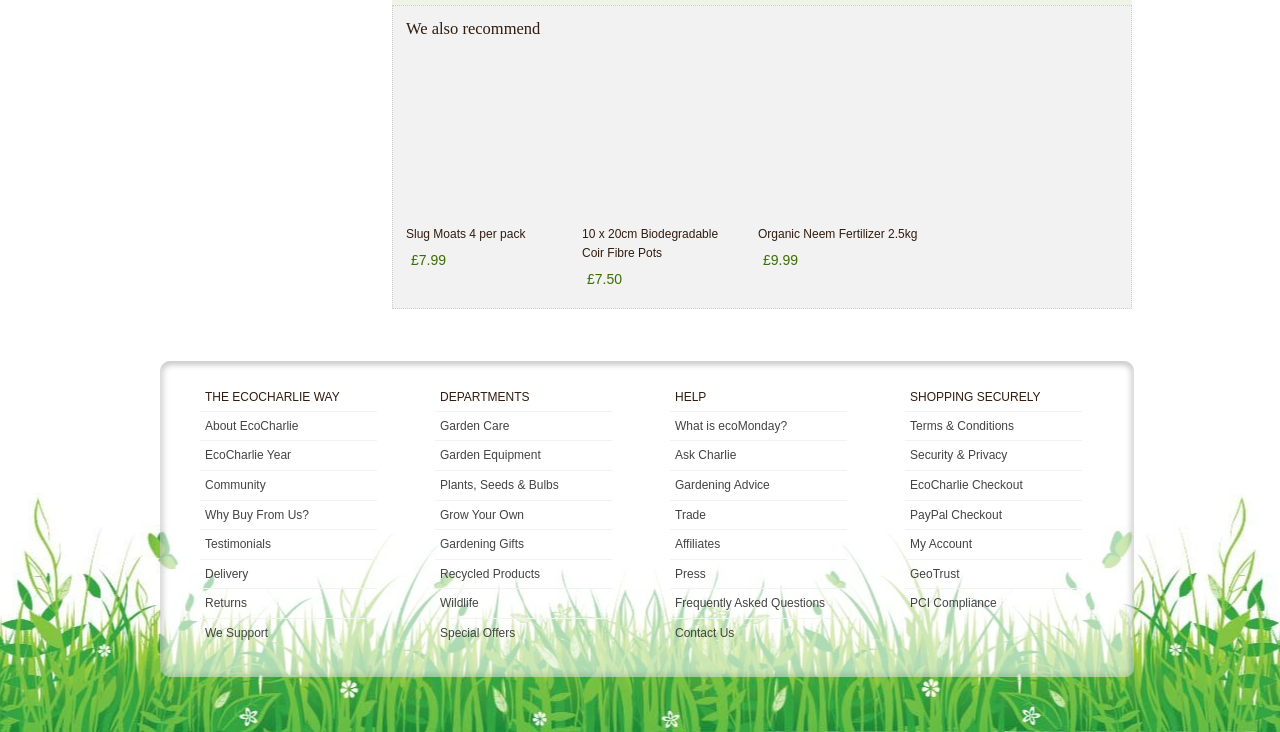Provide the bounding box coordinates of the section that needs to be clicked to accomplish the following instruction: "Add to cart."

None